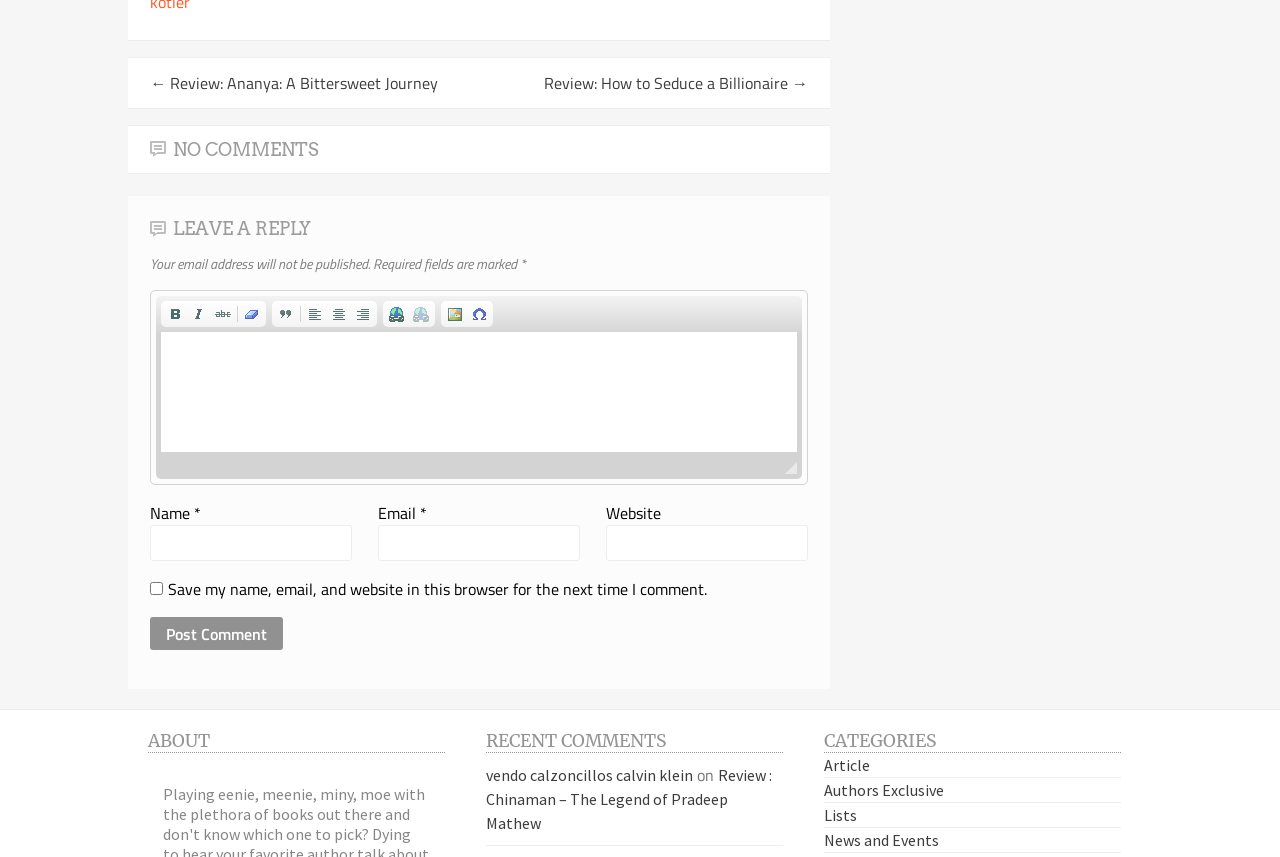Determine the bounding box coordinates for the area that needs to be clicked to fulfill this task: "Click the 'Bold' button in the Rich Text Editor". The coordinates must be given as four float numbers between 0 and 1, i.e., [left, top, right, bottom].

[0.128, 0.354, 0.146, 0.38]